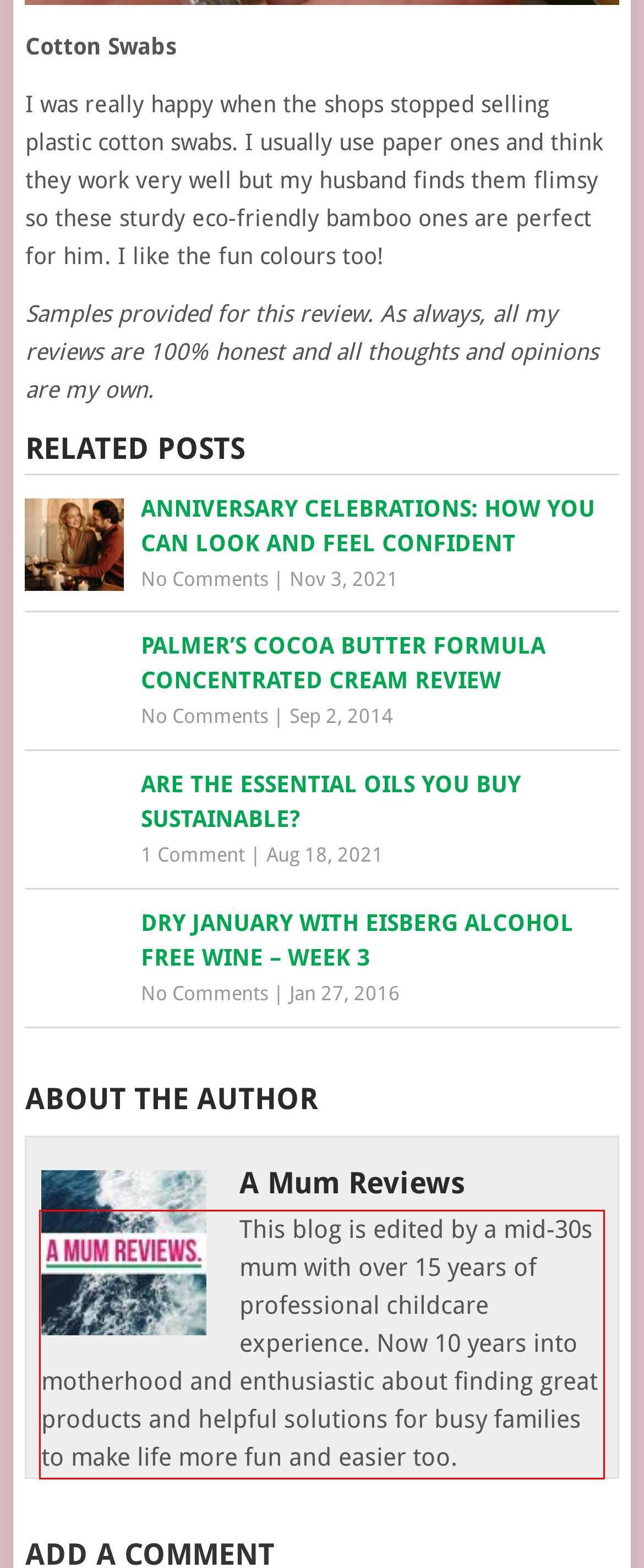From the provided screenshot, extract the text content that is enclosed within the red bounding box.

This blog is edited by a mid-30s mum with over 15 years of professional childcare experience. Now 10 years into motherhood and enthusiastic about finding great products and helpful solutions for busy families to make life more fun and easier too.